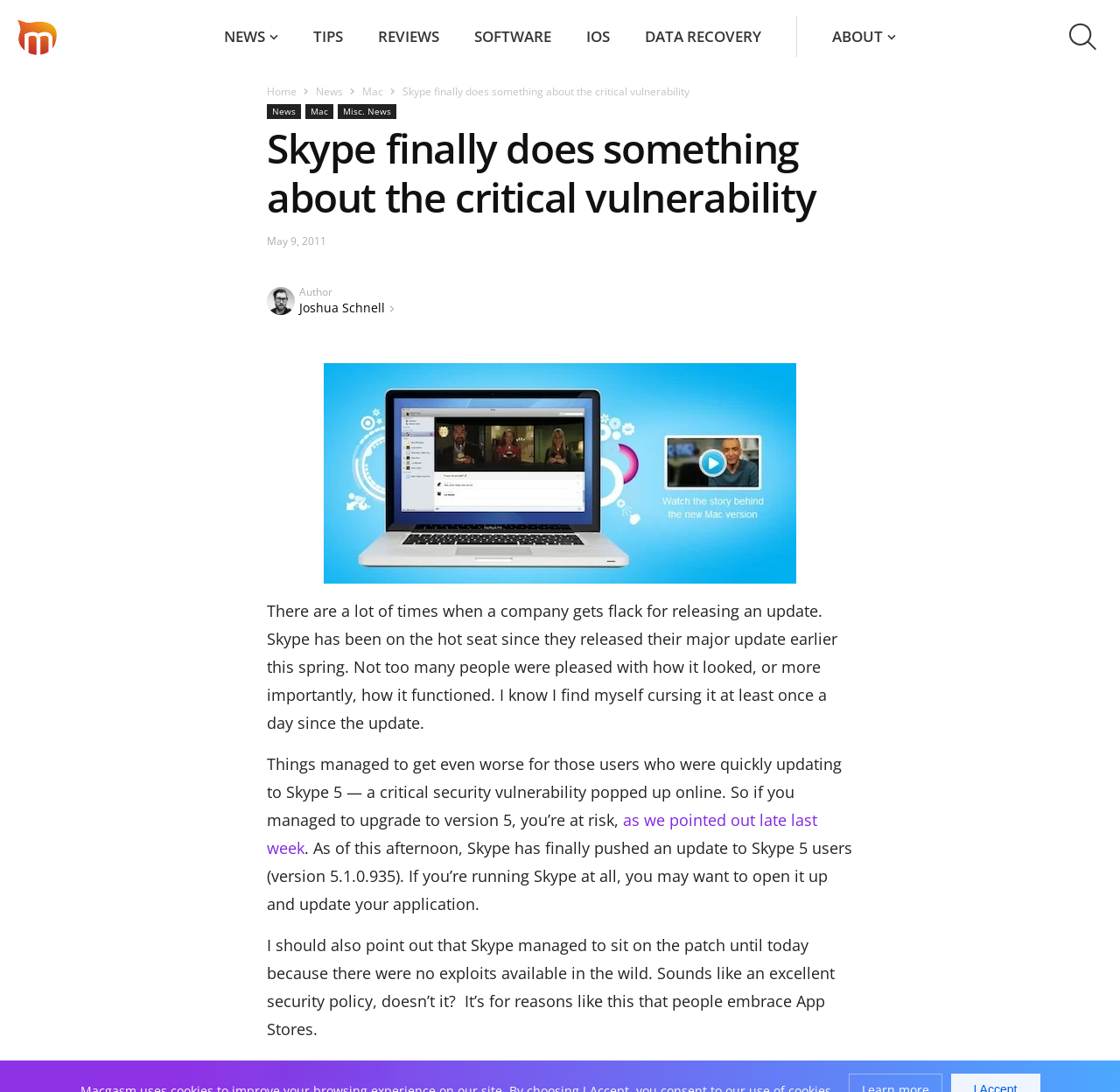Please identify the bounding box coordinates of the element's region that I should click in order to complete the following instruction: "Read the article by Joshua Schnell". The bounding box coordinates consist of four float numbers between 0 and 1, i.e., [left, top, right, bottom].

[0.238, 0.26, 0.267, 0.288]